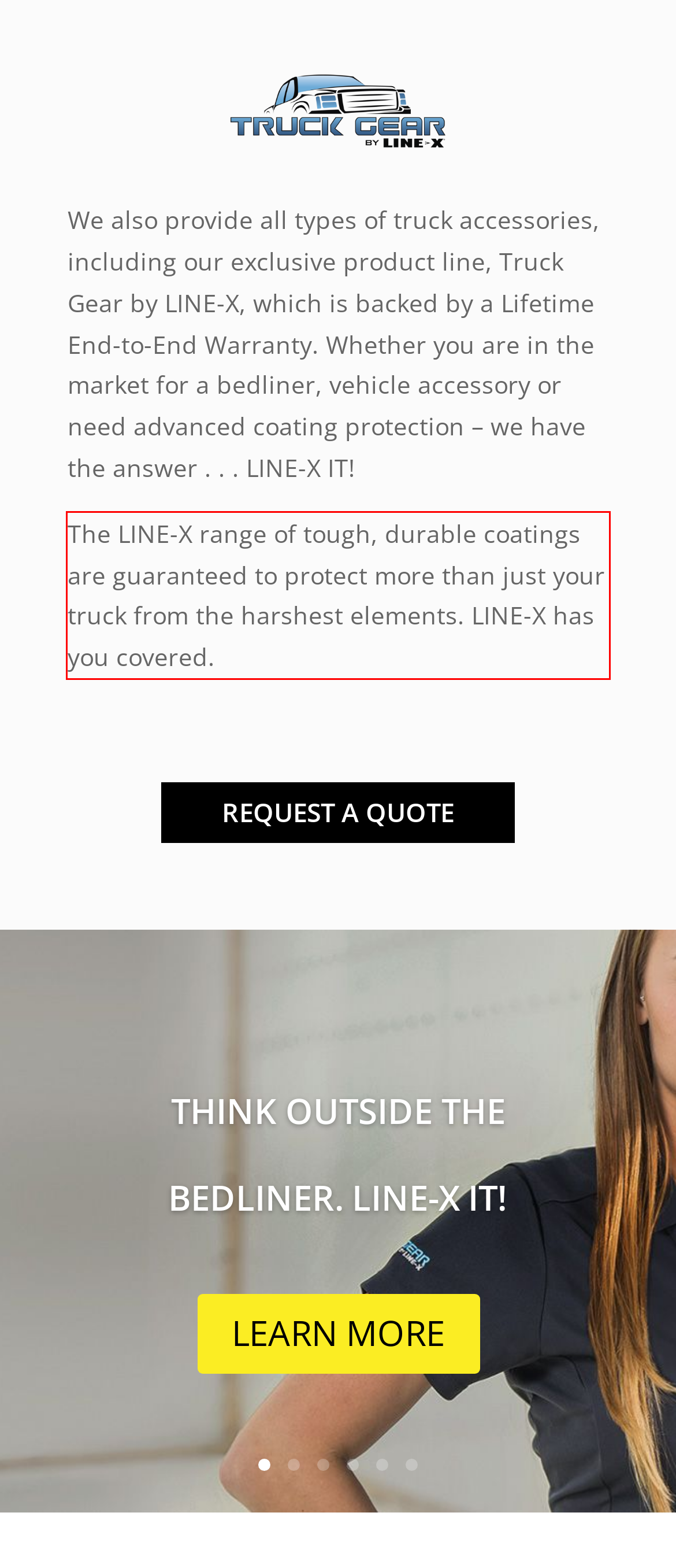Using the webpage screenshot, recognize and capture the text within the red bounding box.

The LINE-X range of tough, durable coatings are guaranteed to protect more than just your truck from the harshest elements. LINE-X has you covered.